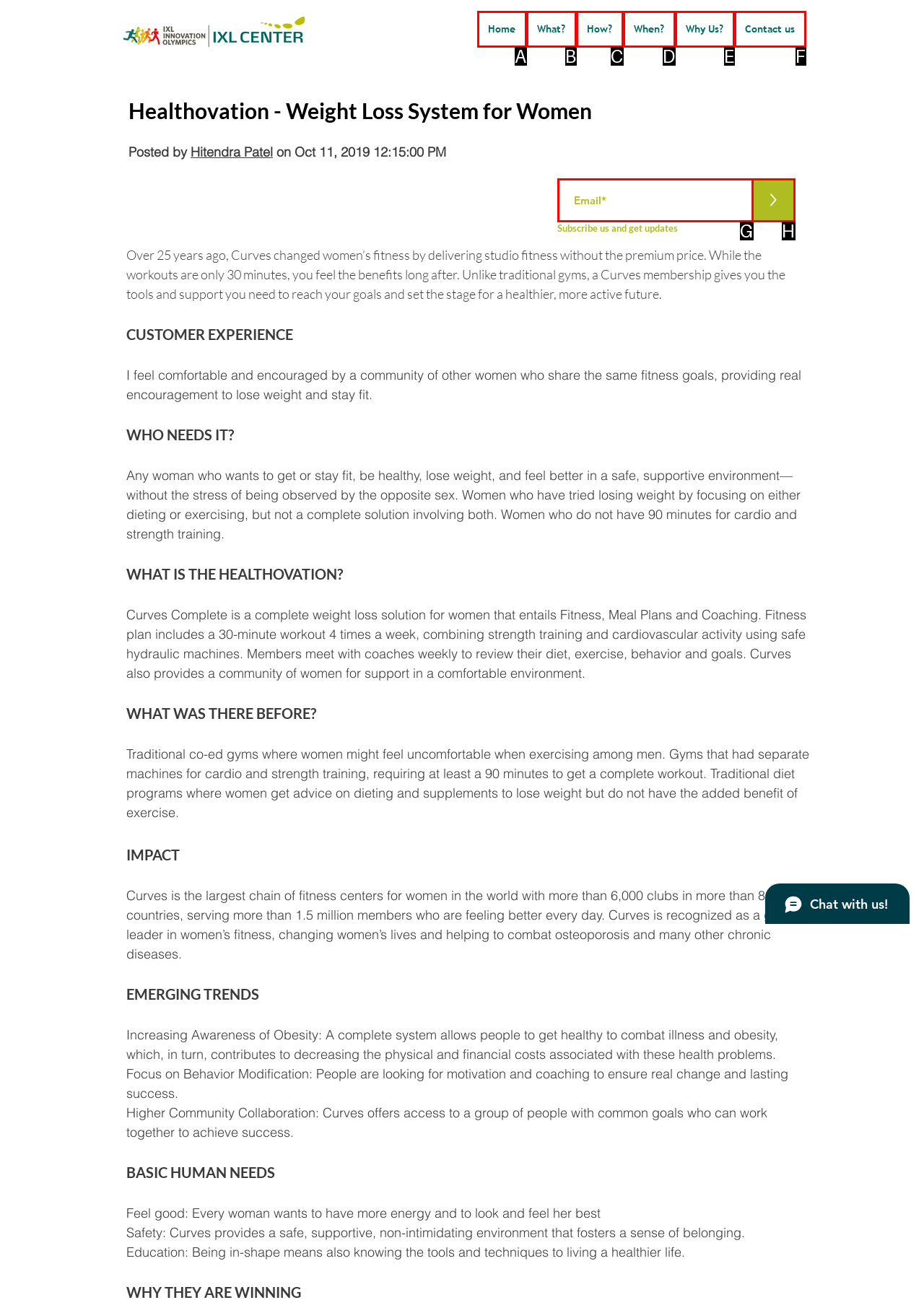Identify the HTML element that corresponds to the description: How? Provide the letter of the matching option directly from the choices.

C